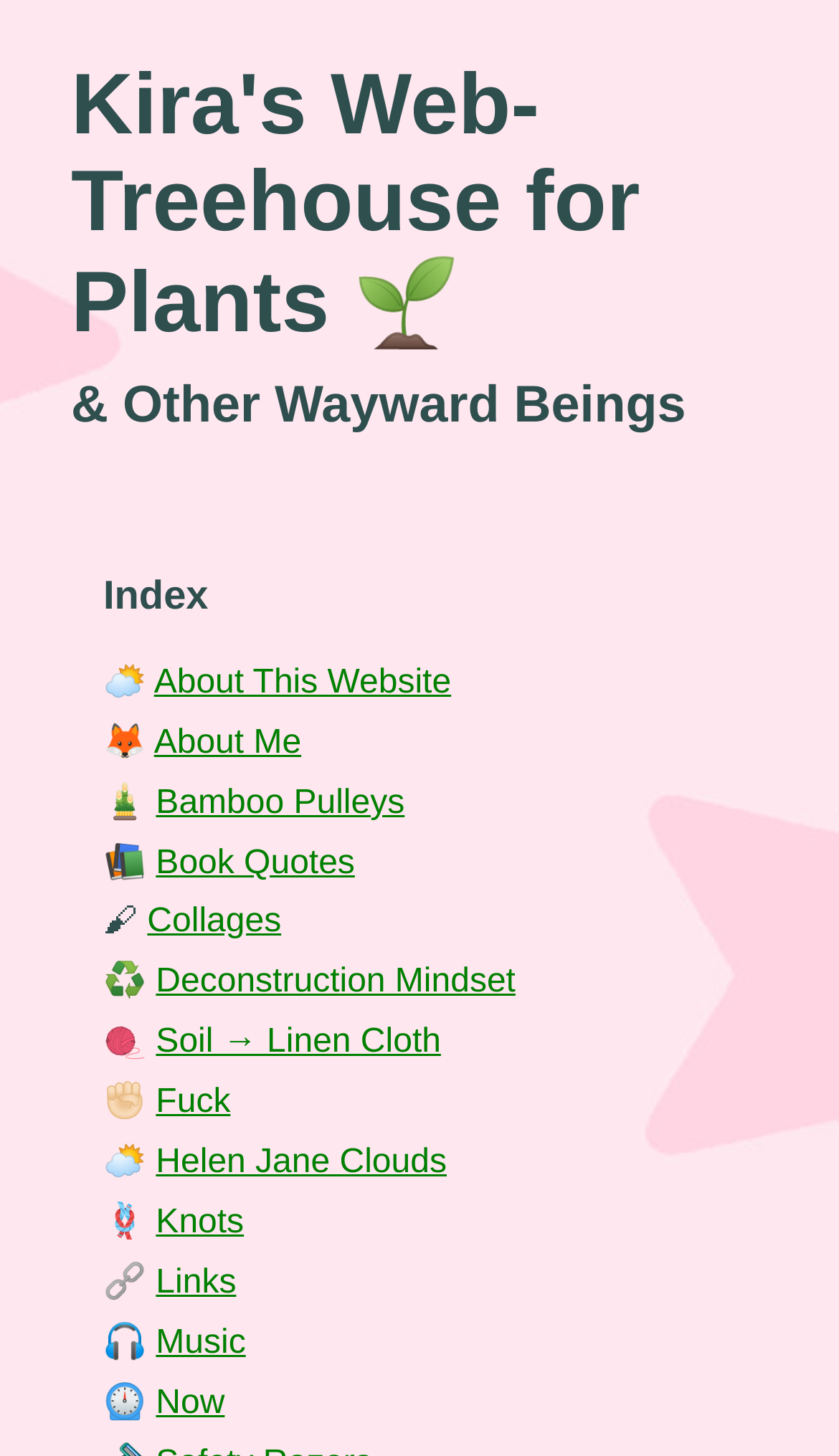What is the last link on the webpage?
Provide a short answer using one word or a brief phrase based on the image.

Now